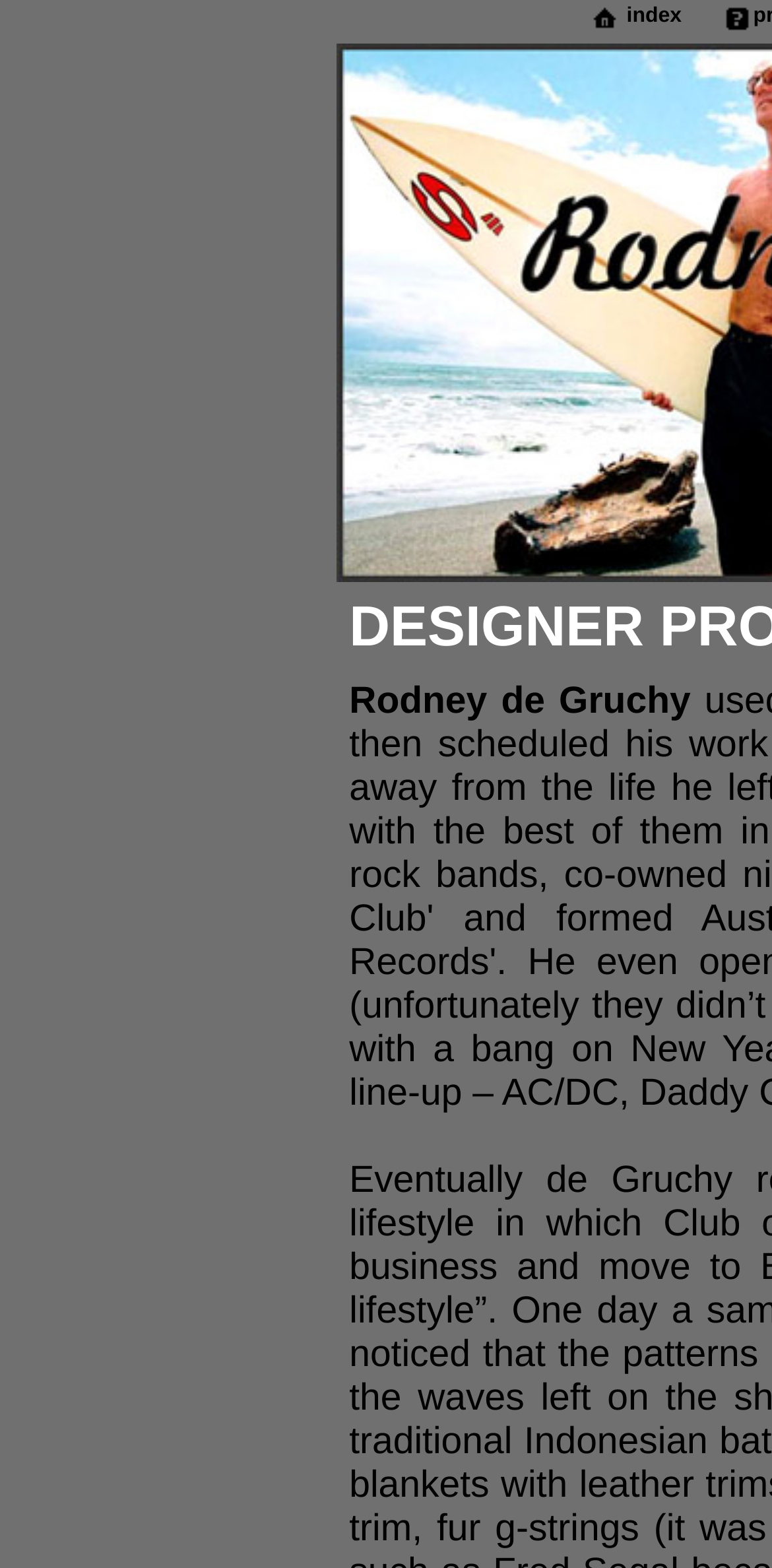What is the purpose of the 'Rodney de Gruchy Profile' element?
Provide an in-depth and detailed answer to the question.

The 'Rodney de Gruchy Profile' element is an image, but its description suggests that it links to a page or section that provides information about the designer, Rodney de Gruchy.